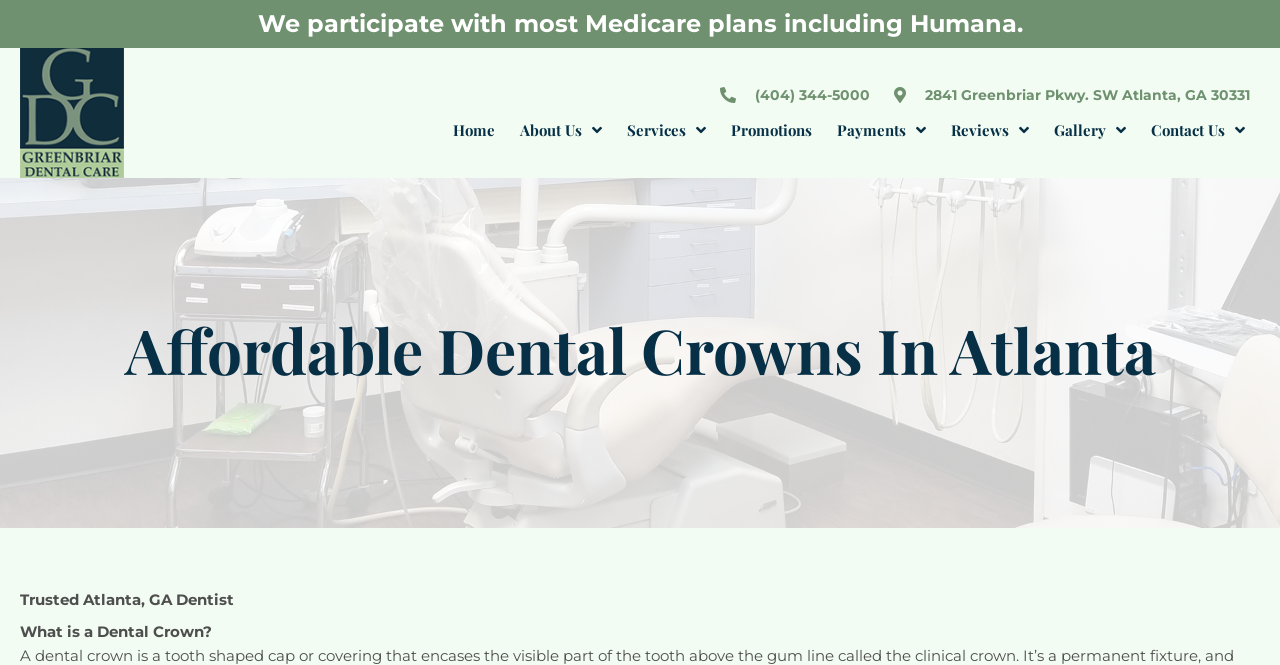Please give a one-word or short phrase response to the following question: 
What is the name of the dentist or dental care provider?

Greenbriar Dental Care